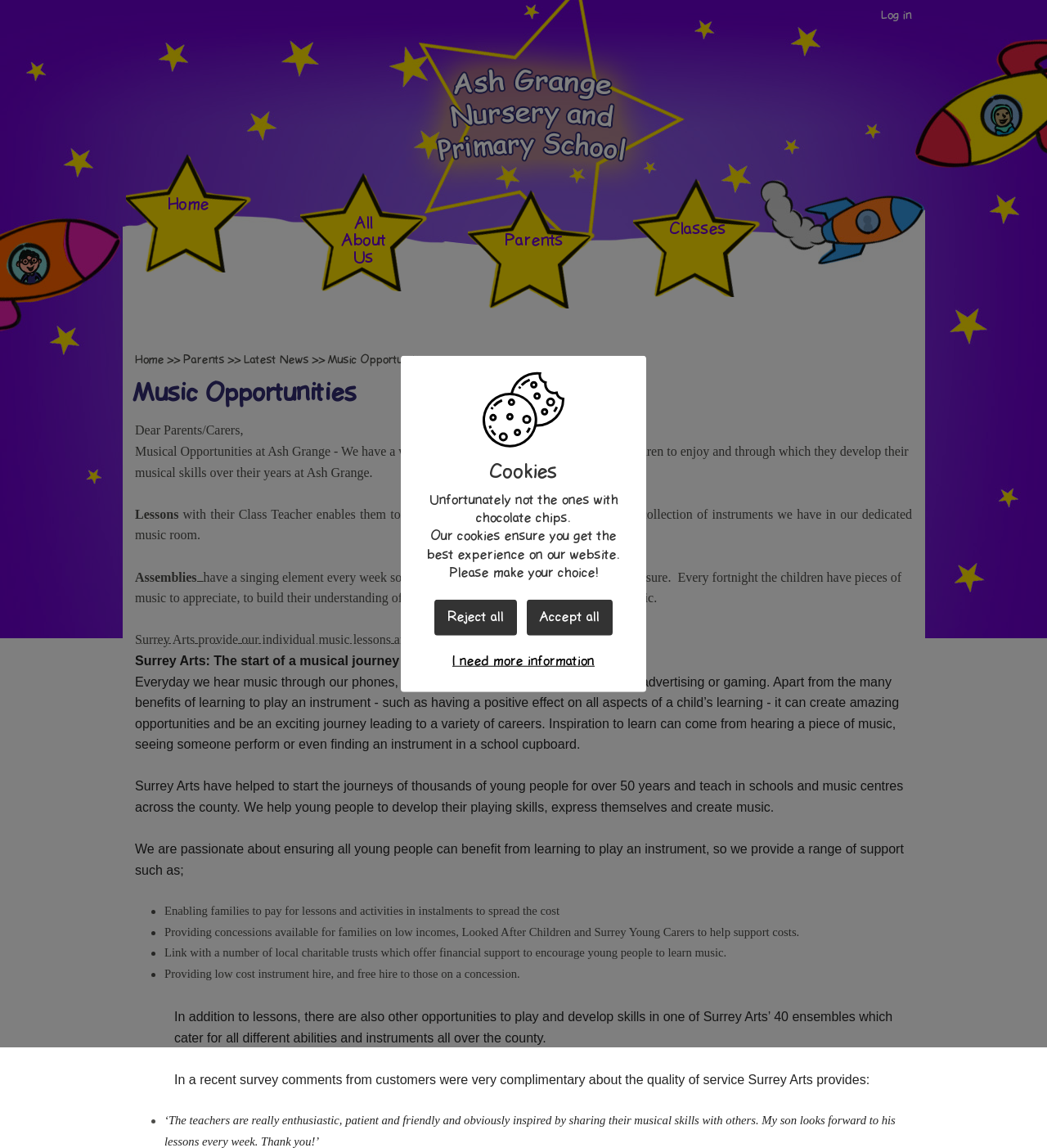From the webpage screenshot, predict the bounding box of the UI element that matches this description: "I need more information".

[0.42, 0.56, 0.58, 0.592]